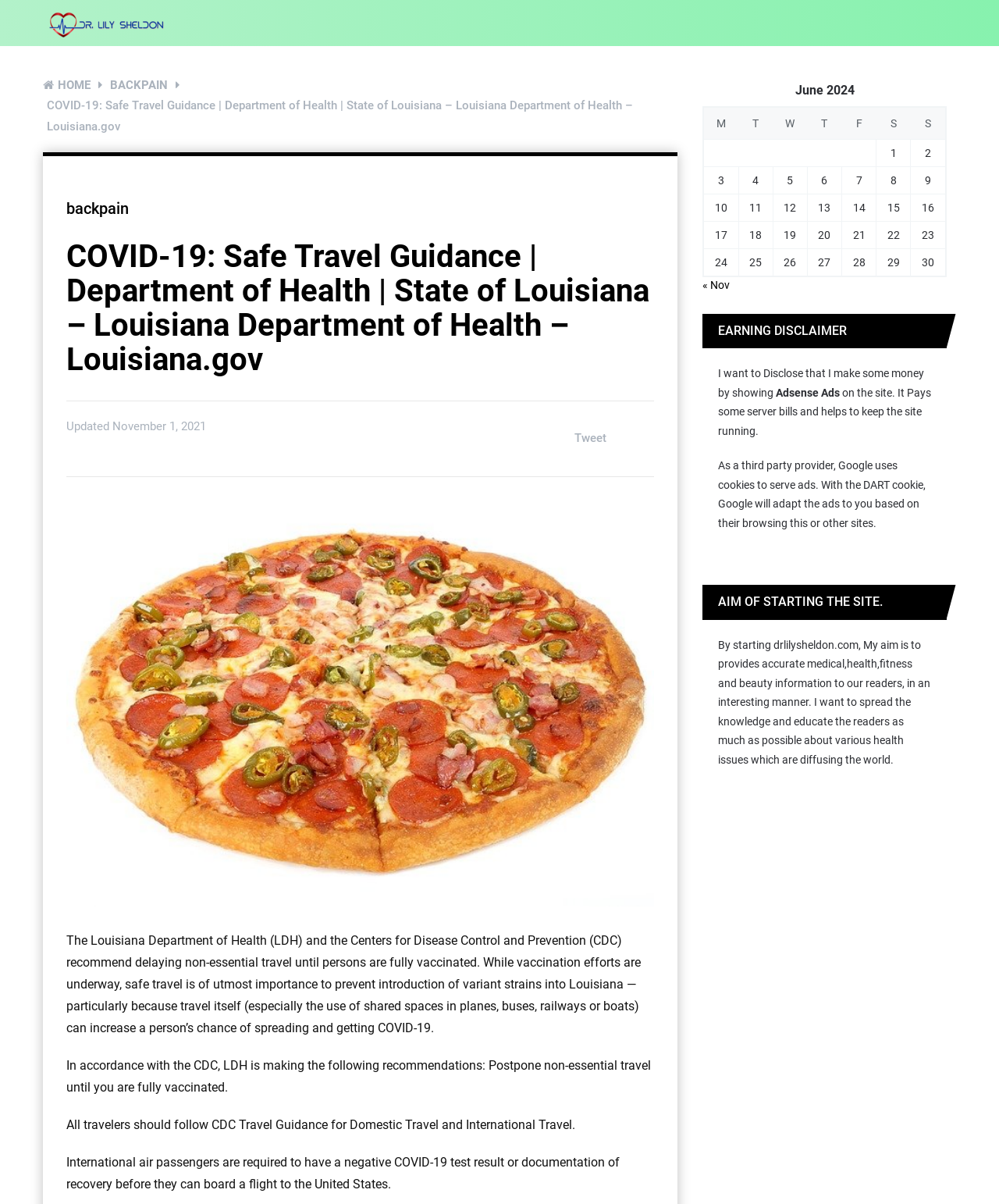Please determine the bounding box coordinates for the UI element described here. Use the format (top-left x, top-left y, bottom-right x, bottom-right y) with values bounded between 0 and 1: Ice Cream Cakes

None